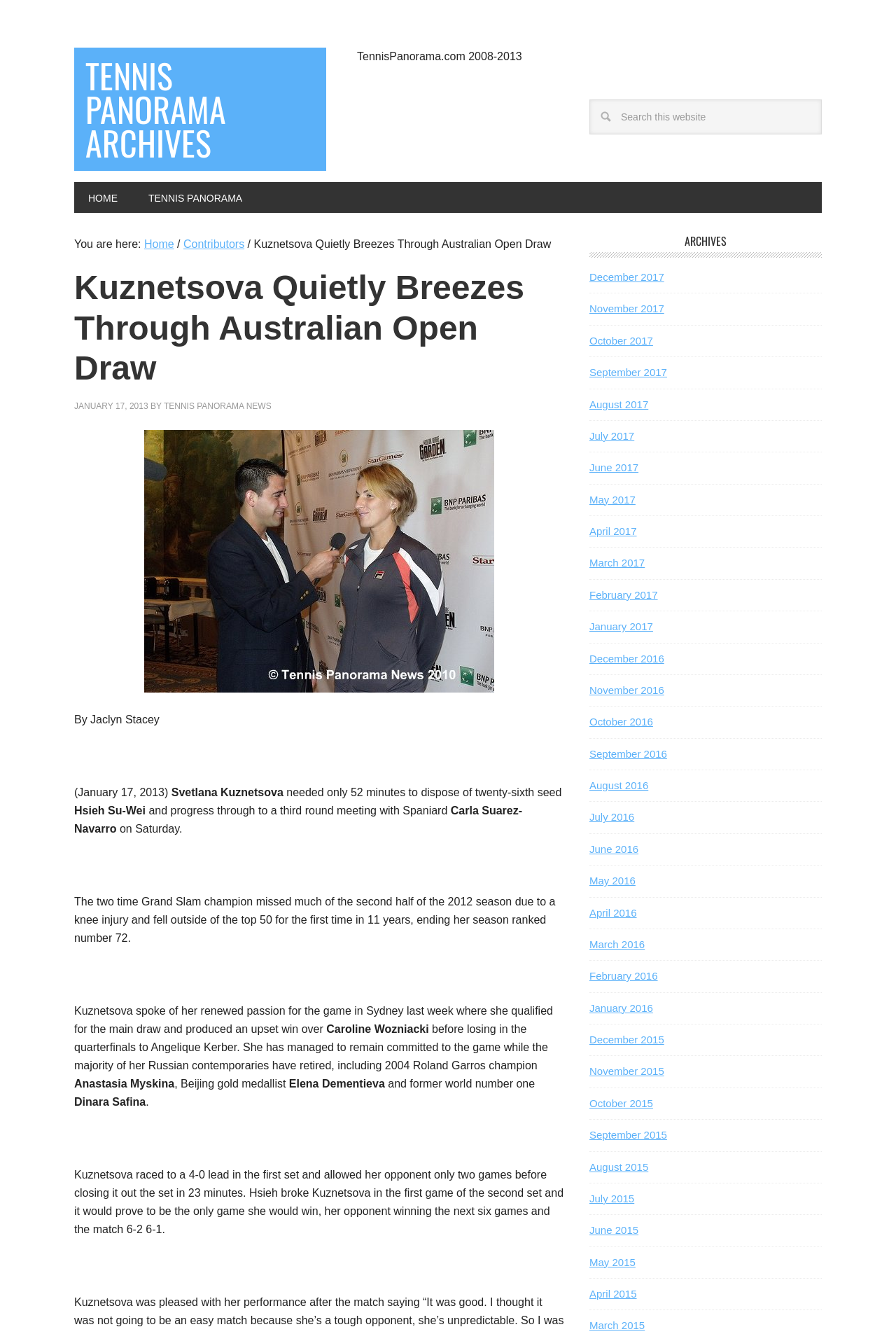Specify the bounding box coordinates for the region that must be clicked to perform the given instruction: "Search this website".

[0.658, 0.075, 0.917, 0.101]